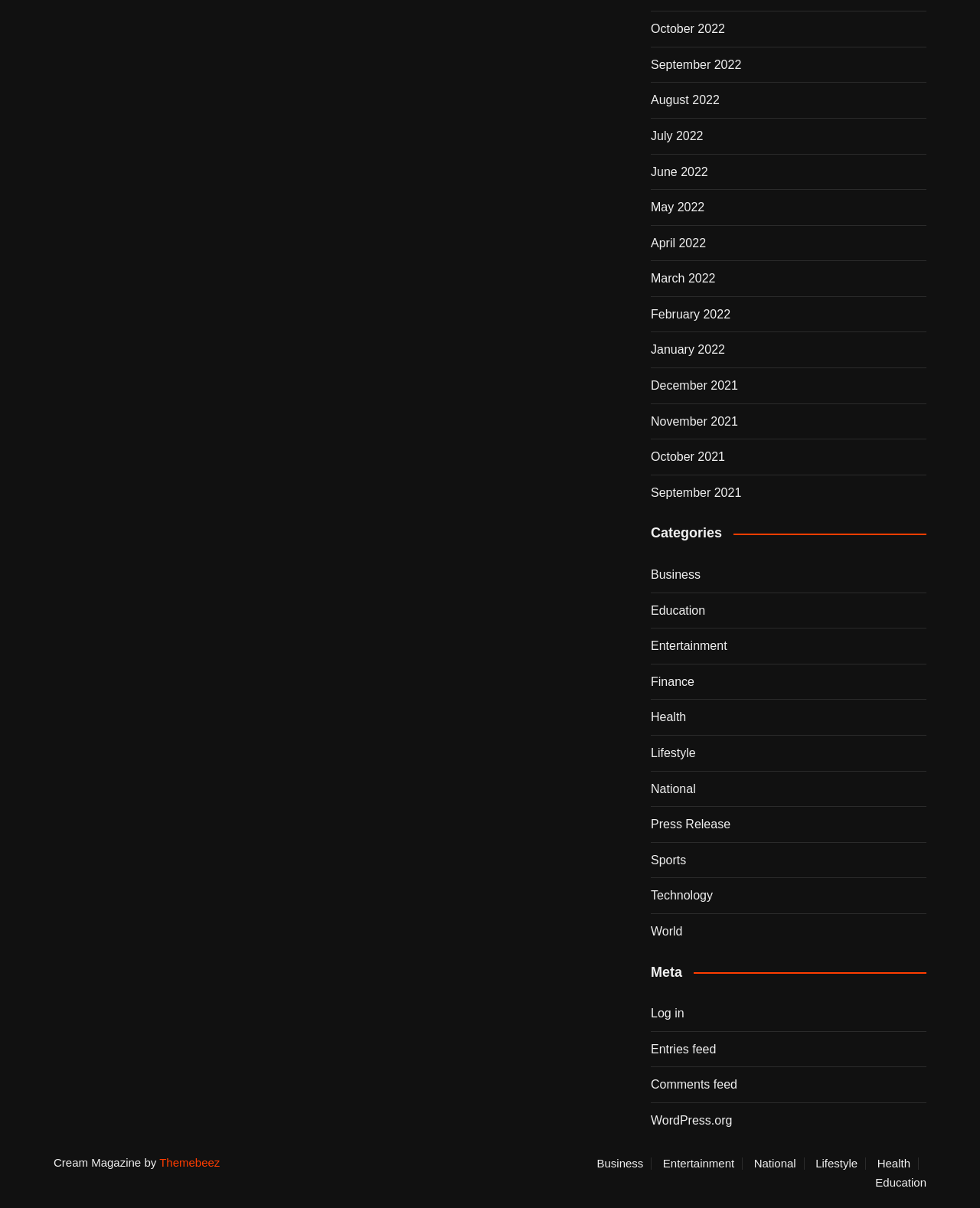Please identify the bounding box coordinates of the region to click in order to complete the given instruction: "Visit WordPress.org". The coordinates should be four float numbers between 0 and 1, i.e., [left, top, right, bottom].

[0.664, 0.919, 0.747, 0.936]